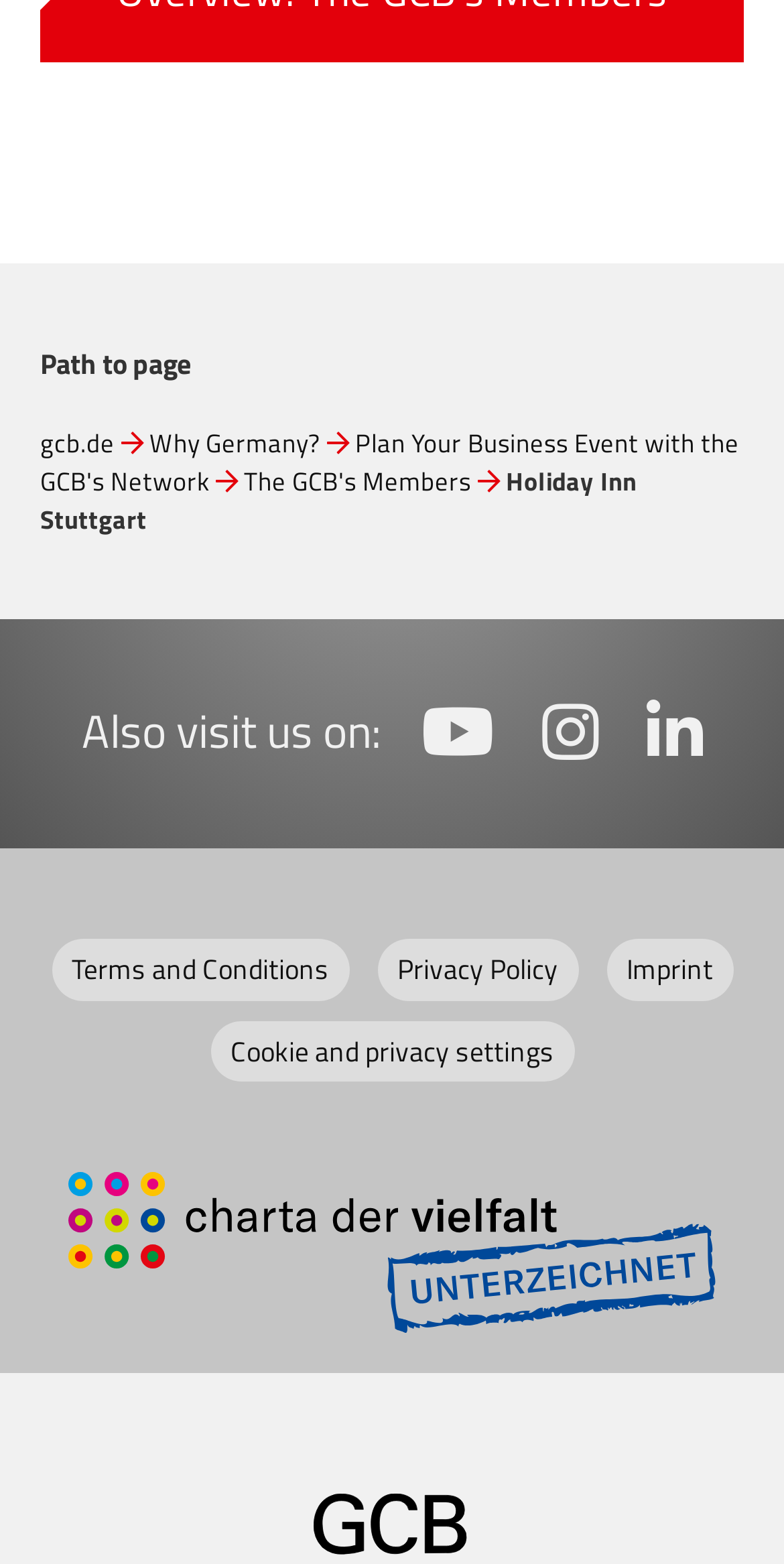Locate the coordinates of the bounding box for the clickable region that fulfills this instruction: "Learn more about the GCB's members".

[0.311, 0.294, 0.646, 0.32]